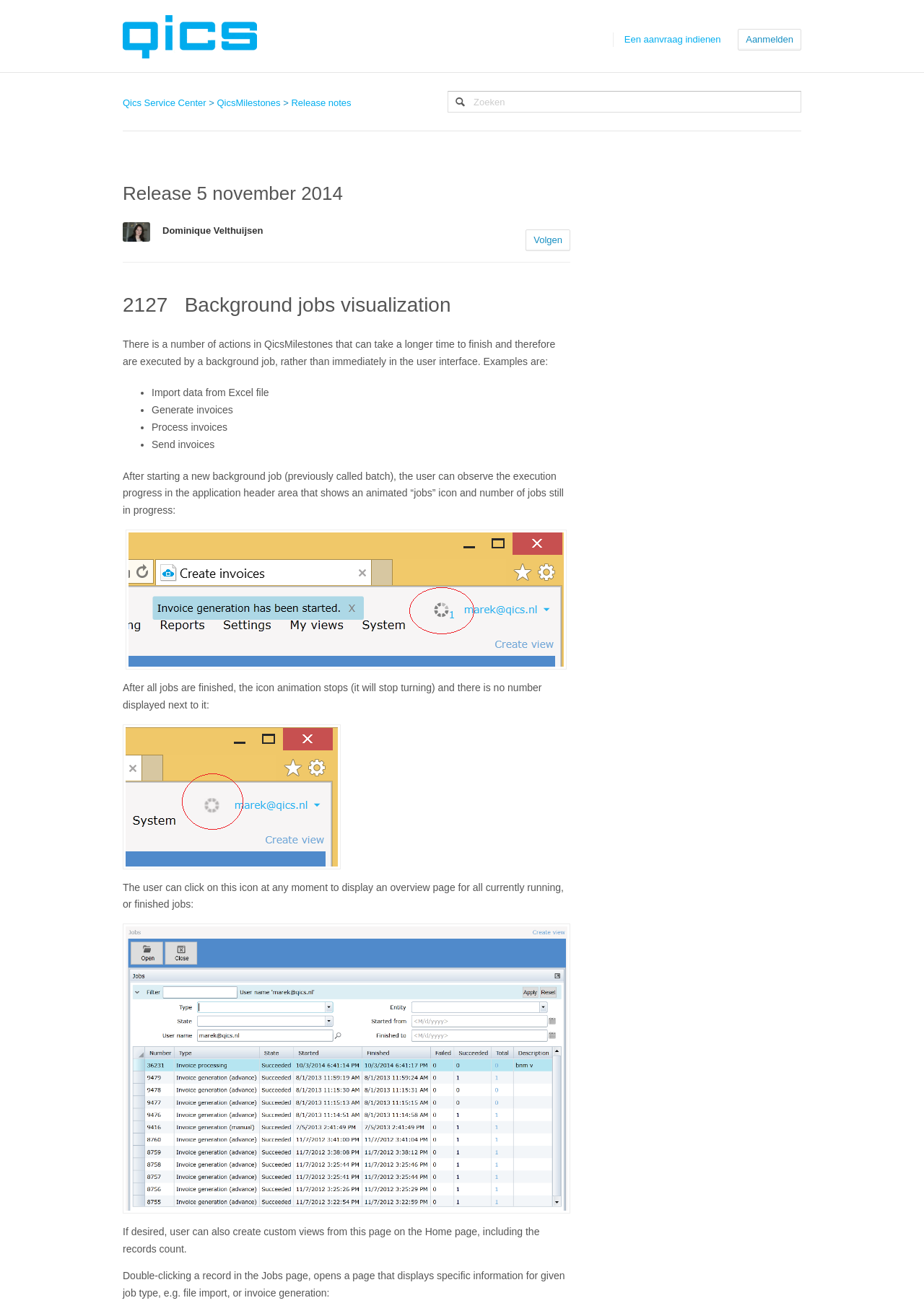Examine the image carefully and respond to the question with a detailed answer: 
What is displayed when a record is double-clicked?

When a record is double-clicked in the Jobs page, it opens a page that displays specific information for the given job type, such as file import or invoice generation. This is stated in the text 'Double-clicking a record in the Jobs page, opens a page that displays specific information for given job type, e.g. file import, or invoice generation:'